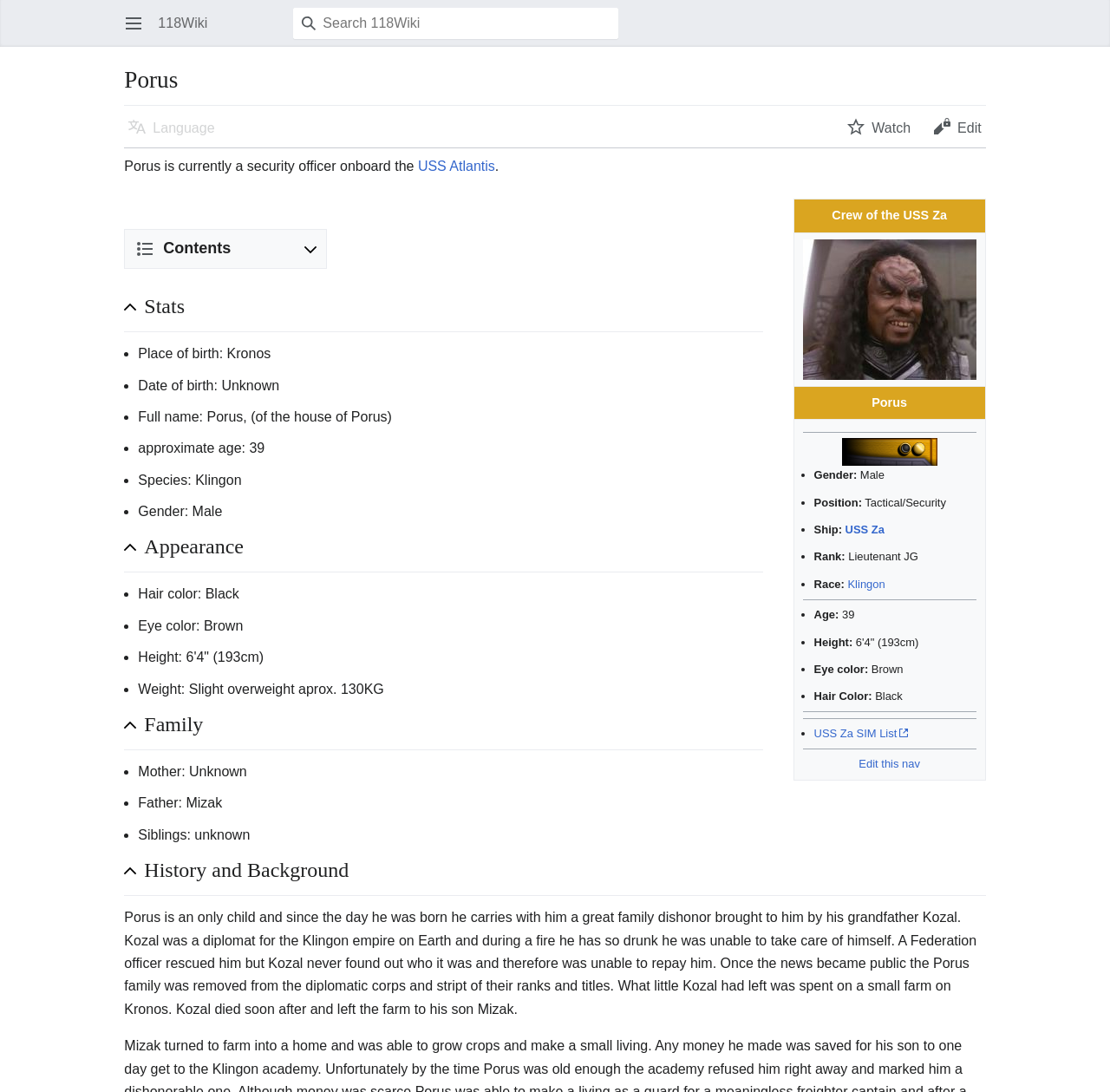Based on the description "Family", find the bounding box of the specified UI element.

[0.13, 0.651, 0.687, 0.677]